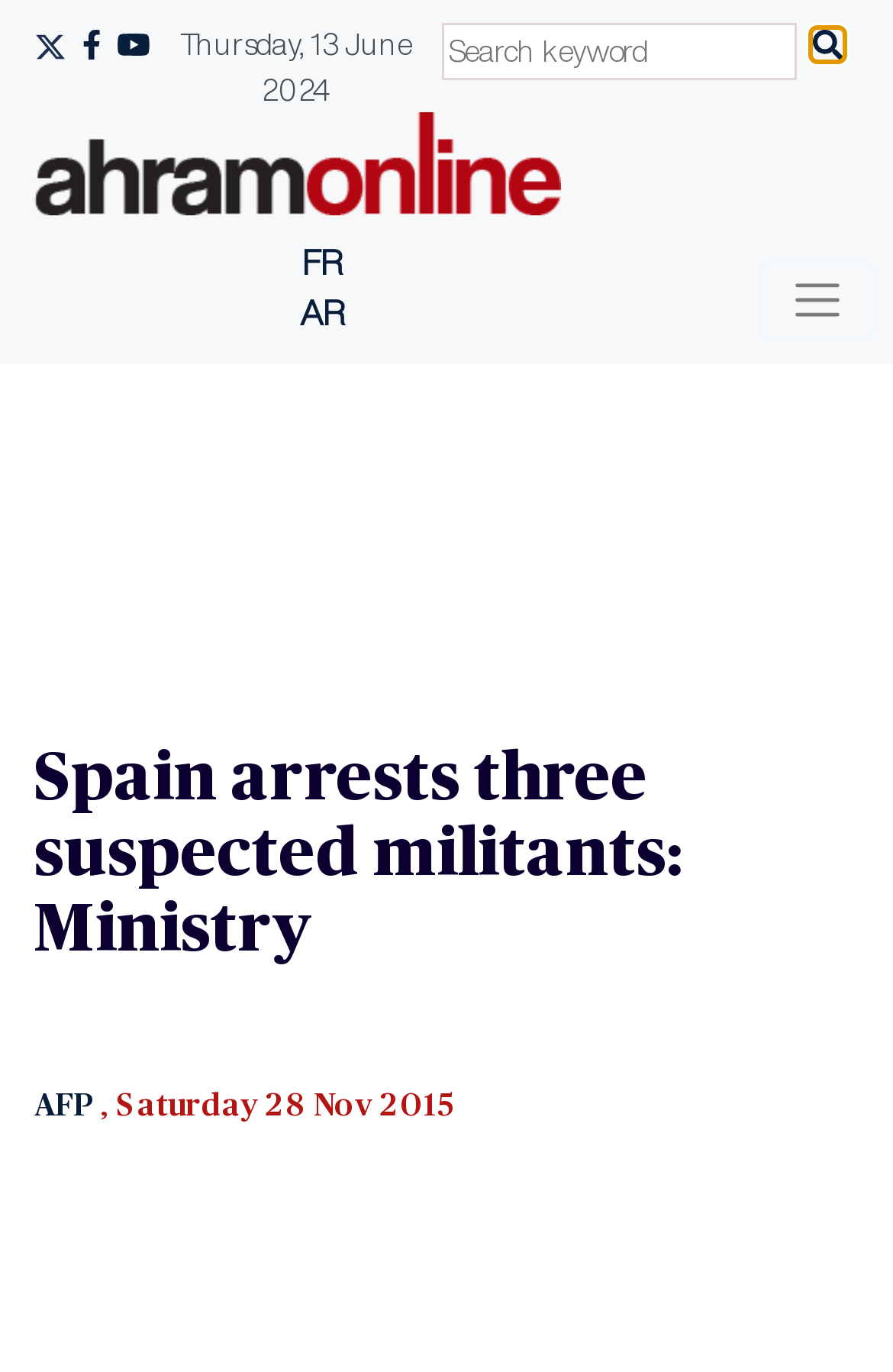Can you find the bounding box coordinates for the UI element given this description: "name="ctl00$search_text" placeholder="Search keyword""? Provide the coordinates as four float numbers between 0 and 1: [left, top, right, bottom].

[0.495, 0.017, 0.892, 0.058]